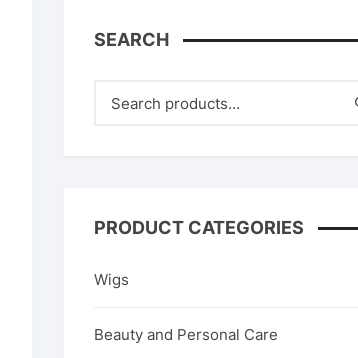What is the benefit of the website's layout?
Your answer should be a single word or phrase derived from the screenshot.

Enhances user experience